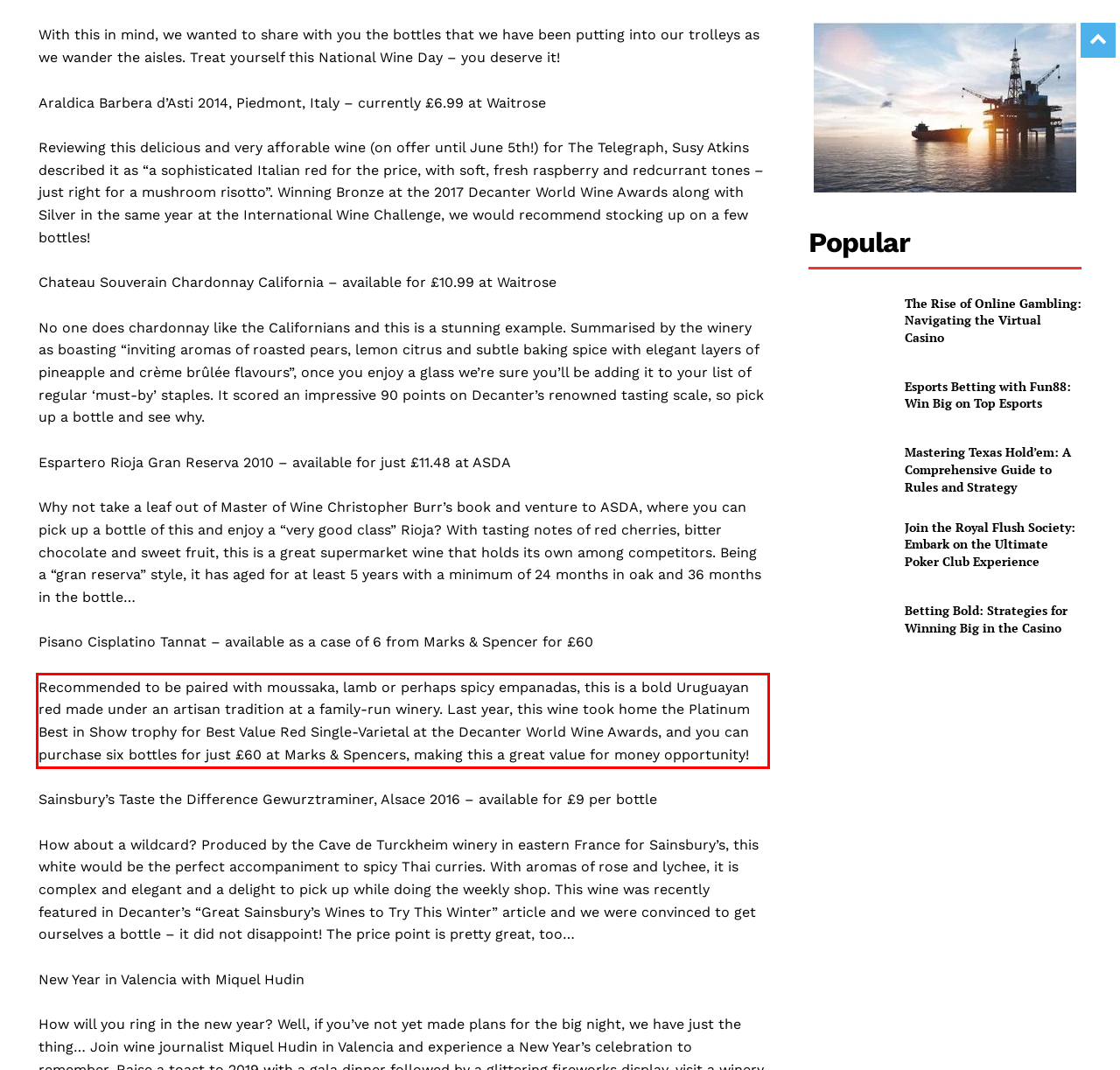Given a screenshot of a webpage with a red bounding box, please identify and retrieve the text inside the red rectangle.

Recommended to be paired with moussaka, lamb or perhaps spicy empanadas, this is a bold Uruguayan red made under an artisan tradition at a family-run winery. Last year, this wine took home the Platinum Best in Show trophy for Best Value Red Single-Varietal at the Decanter World Wine Awards, and you can purchase six bottles for just £60 at Marks & Spencers, making this a great value for money opportunity!